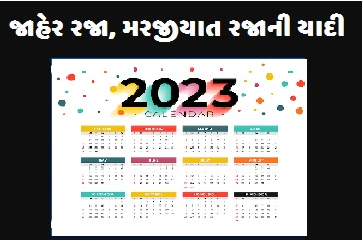Based on the image, provide a detailed response to the question:
What type of font is used for the text '2023 CALENDAR'?

The caption specifically mentions that the text '2023 CALENDAR' is presented in a 'bold and stylish font', suggesting that the font is visually appealing and attention-grabbing.